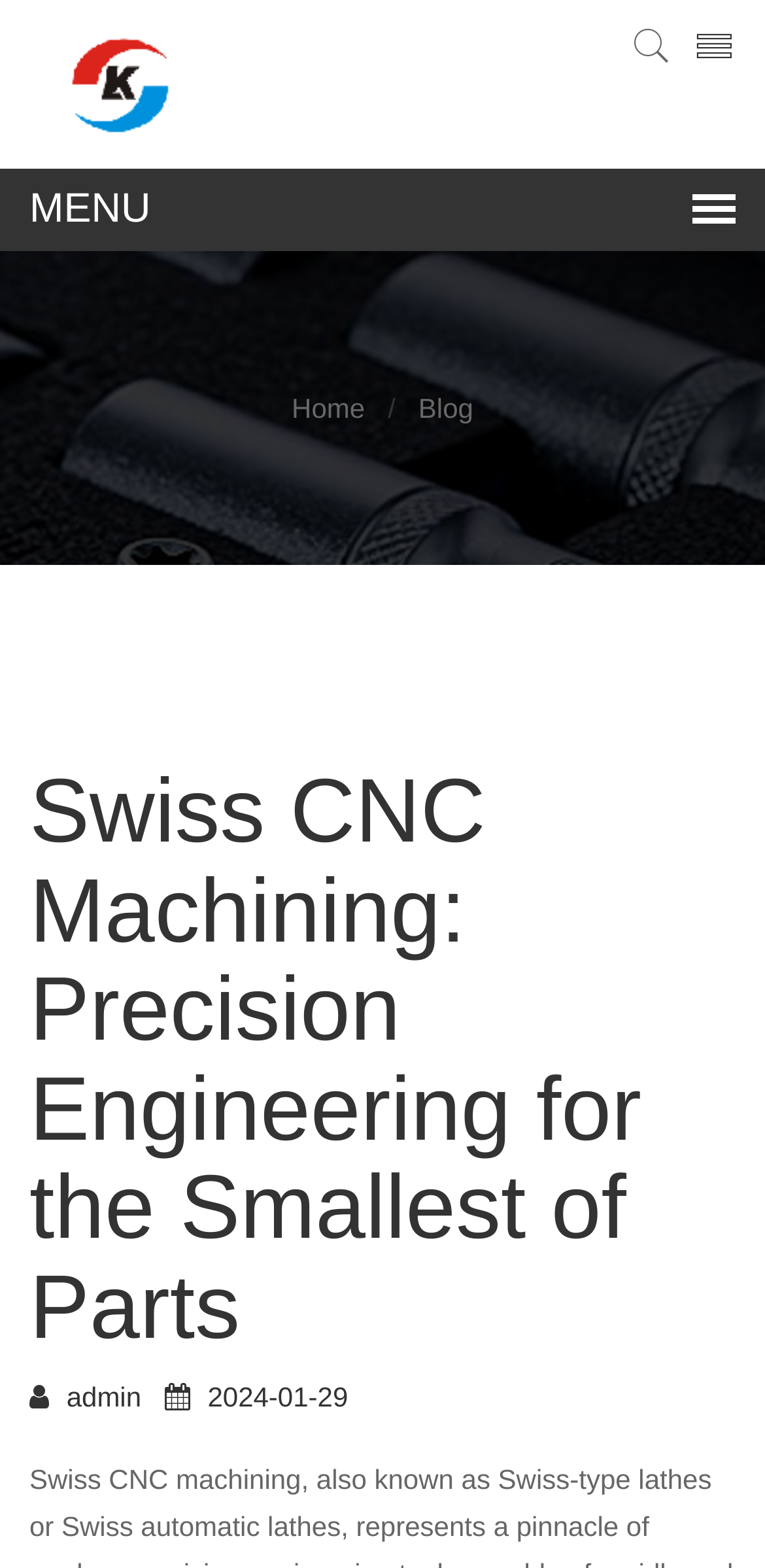What is the username of the administrator?
Respond with a short answer, either a single word or a phrase, based on the image.

admin